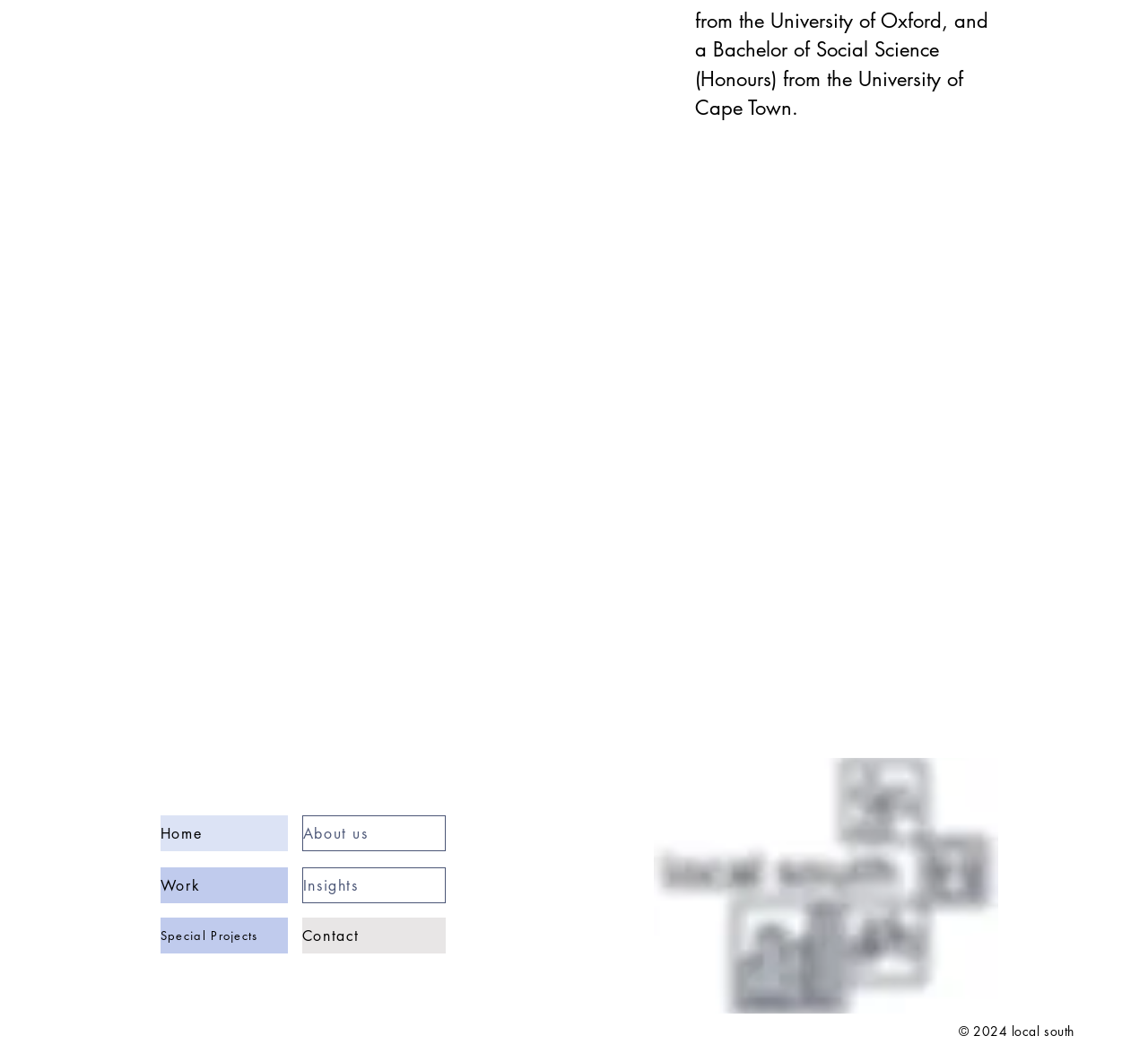What is the name of the logo image?
Provide a detailed answer to the question, using the image to inform your response.

The logo image is located at the top center of the webpage, and its OCR text is 'LocalSouthLogo.jpeg', which indicates the name of the logo image.